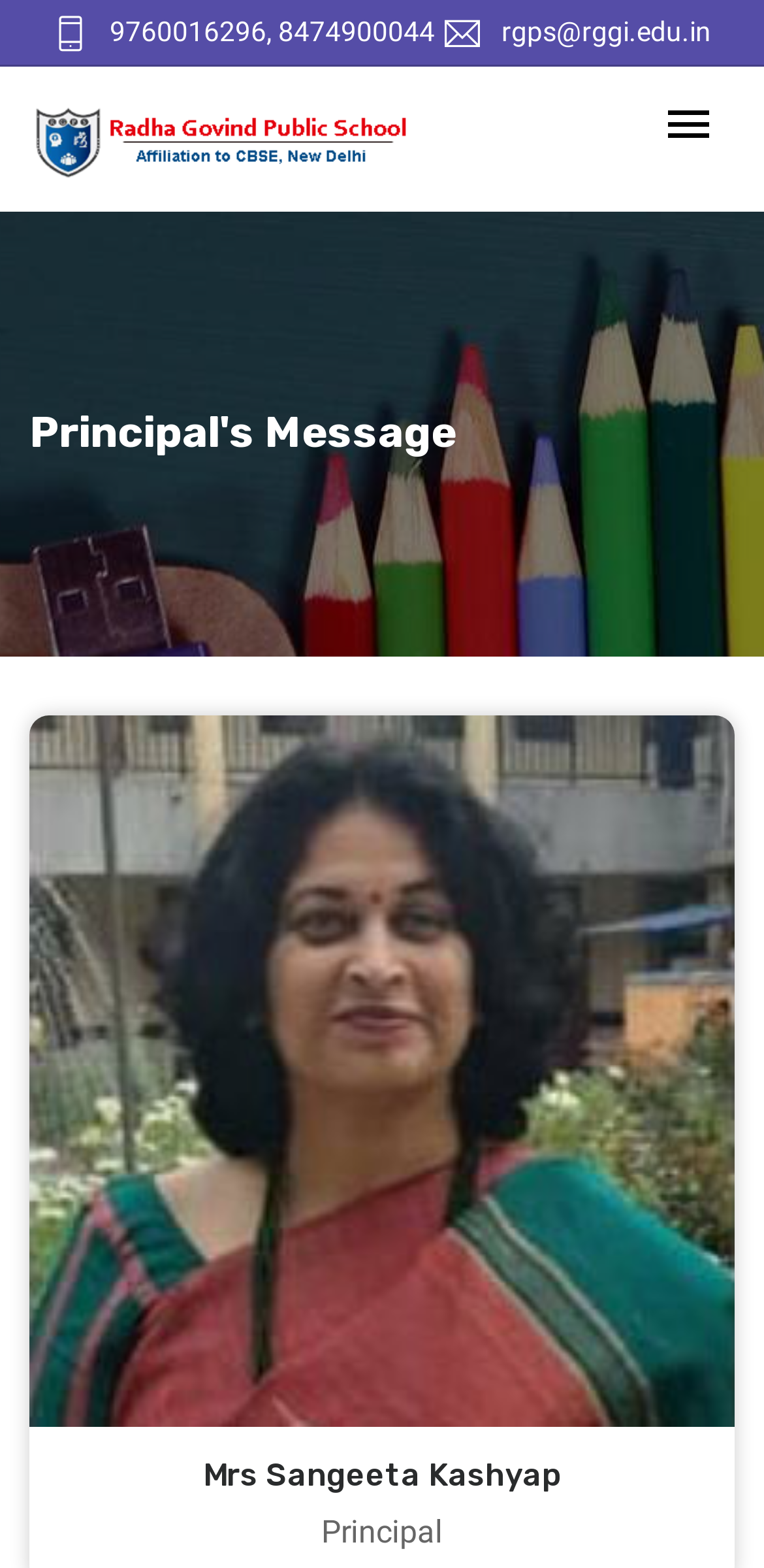Provide a comprehensive caption for the webpage.

The webpage is about Radha Govind Public School. At the top left, there is a logo image. Below the logo, there are two links: one with a phone number and another with an email address. To the right of these links, there is a button to toggle navigation. 

Below these elements, there is a heading titled "Principal's Message". Under this heading, there is a large image, likely a photo of the principal. At the bottom of the page, there is another heading with the principal's name, "Mrs Sangeeta Kashyap".